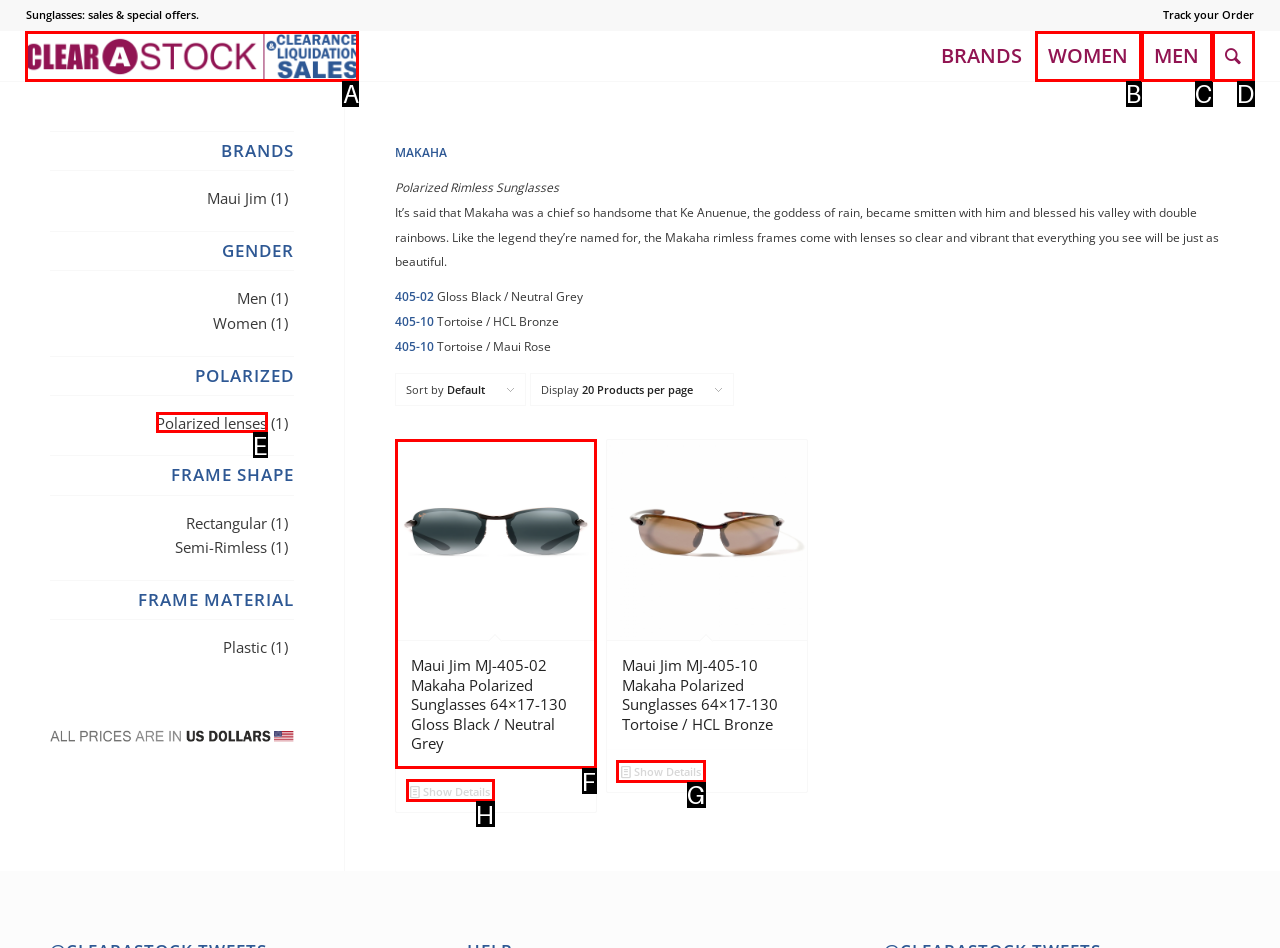Select the HTML element that needs to be clicked to perform the task: View Maui Jim MJ-405-02 Makaha Polarized Sunglasses details. Reply with the letter of the chosen option.

F